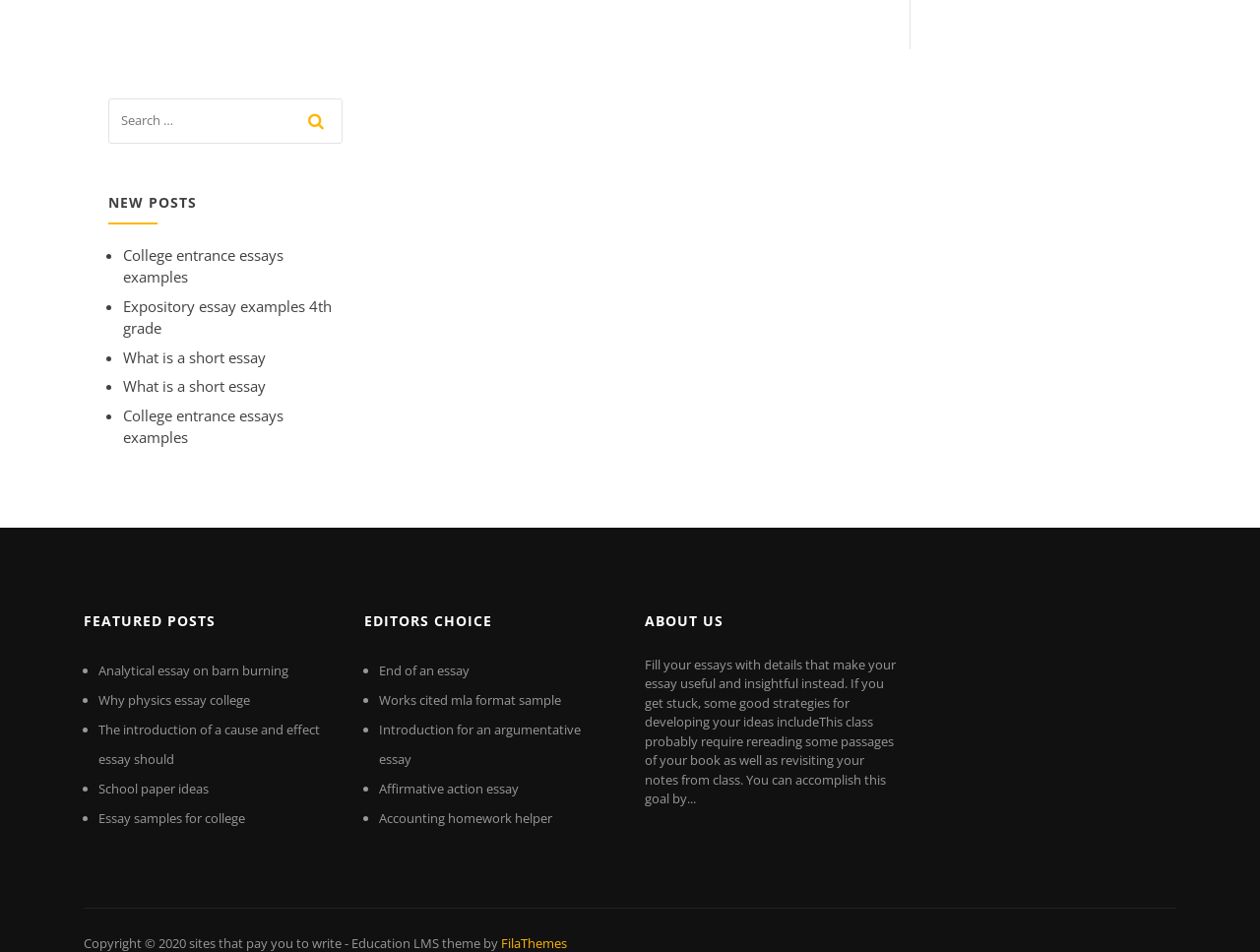Please respond to the question using a single word or phrase:
What is the theme of the 'EDITORS CHOICE' section?

Argumentative essays